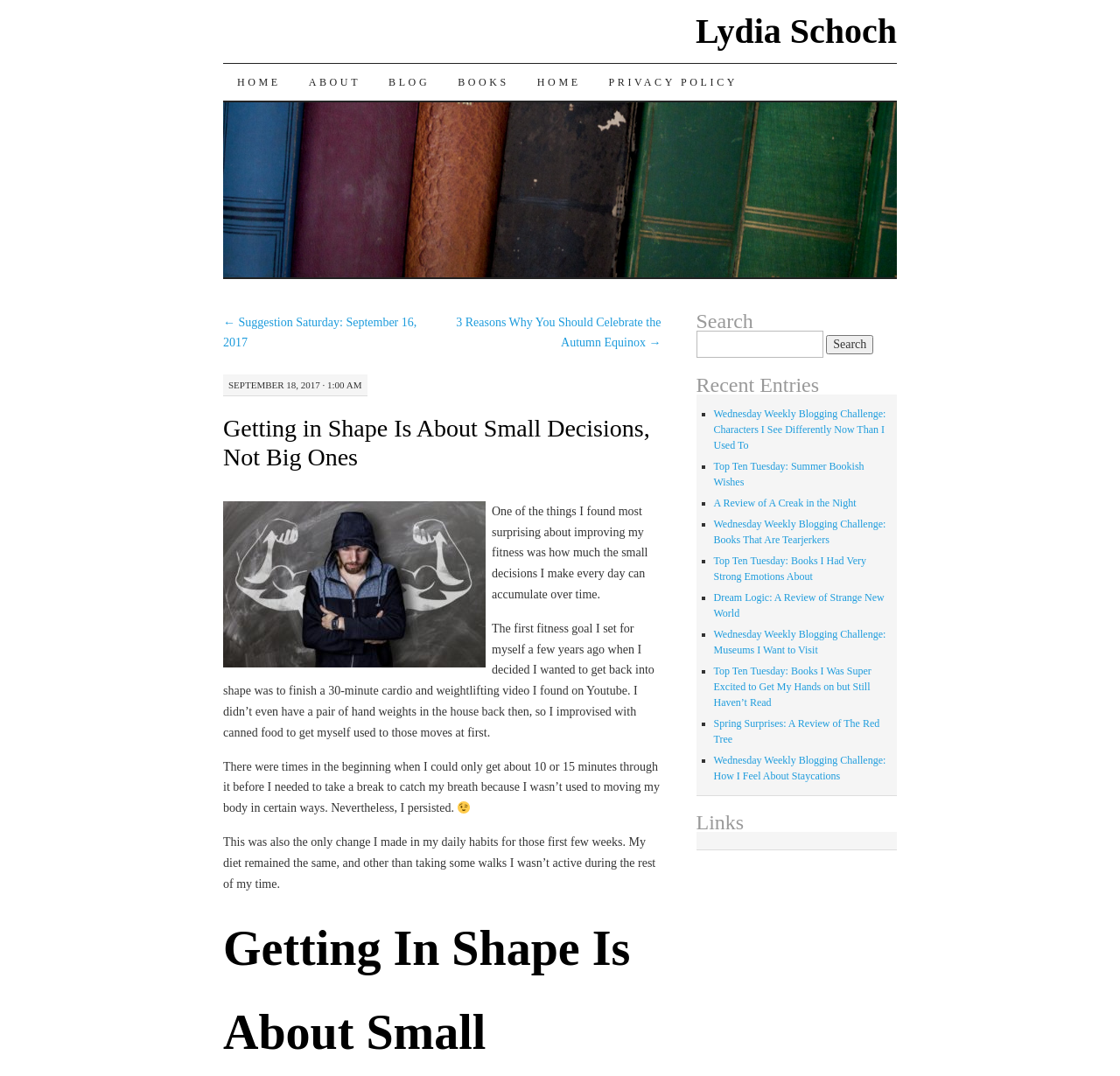Show the bounding box coordinates of the element that should be clicked to complete the task: "Read the blog post 'Getting in Shape Is About Small Decisions, Not Big Ones'".

[0.199, 0.385, 0.58, 0.437]